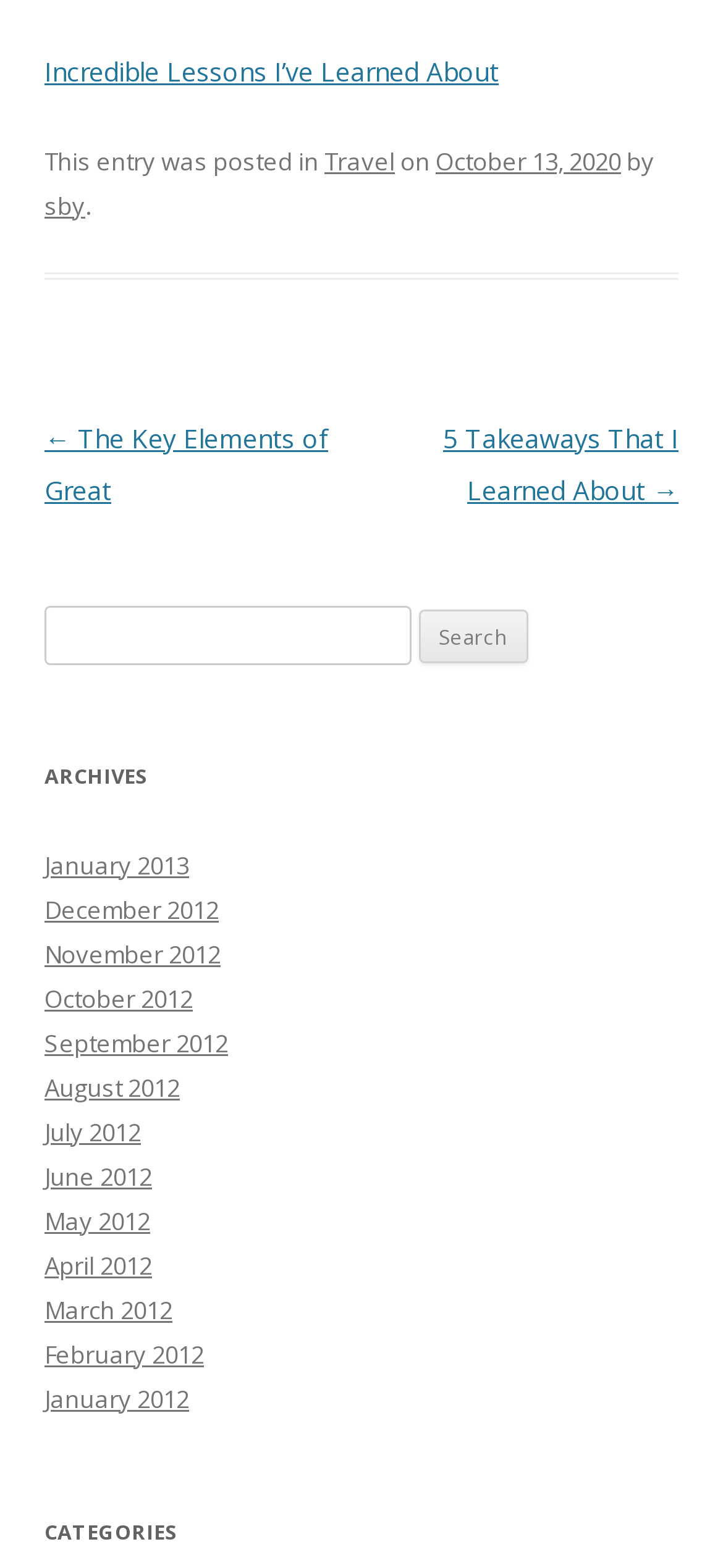Use a single word or phrase to answer the question: 
How many navigation links are there?

2